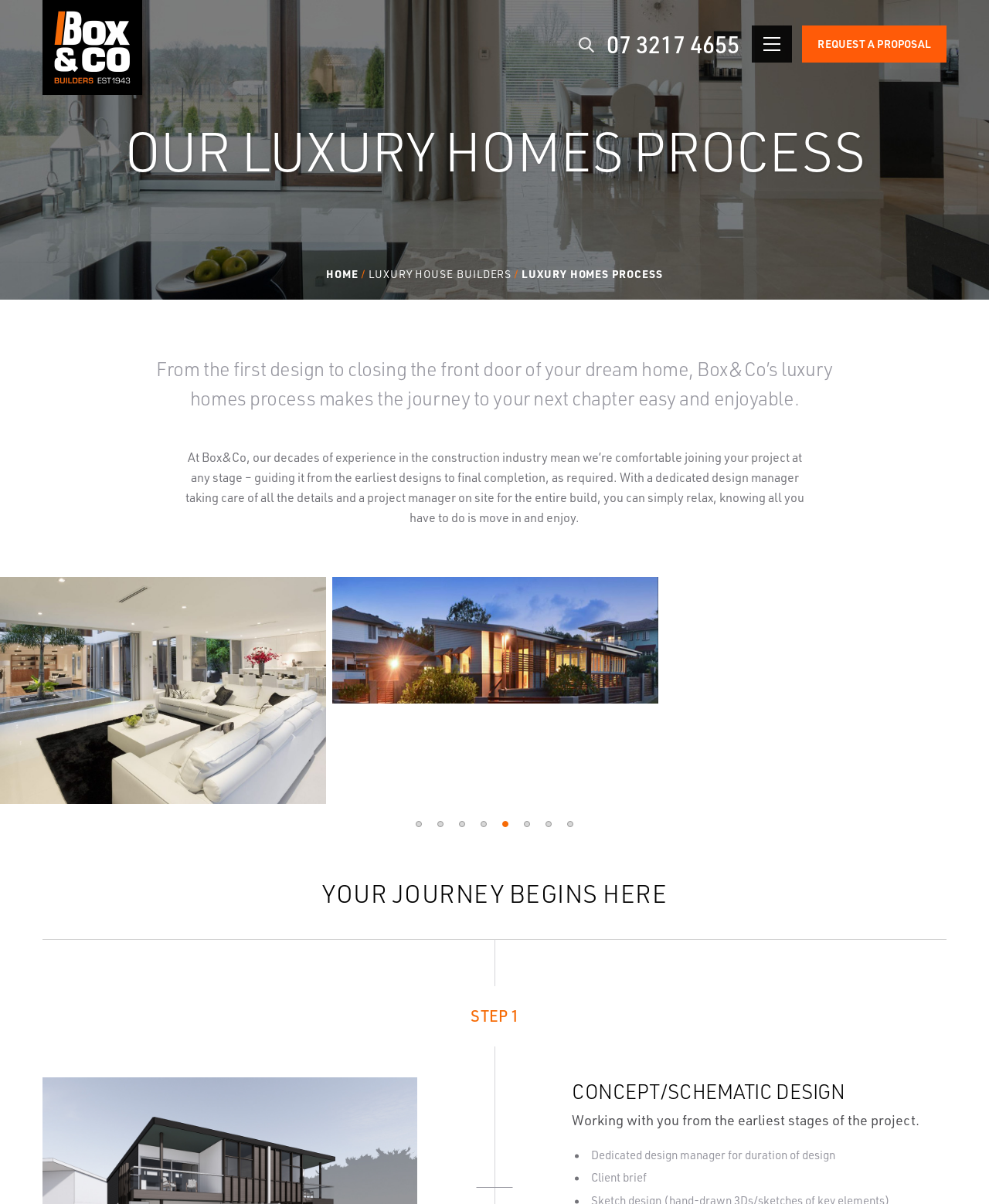Provide a one-word or one-phrase answer to the question:
What is the theme of the image on the webpage?

Luxury house exterior